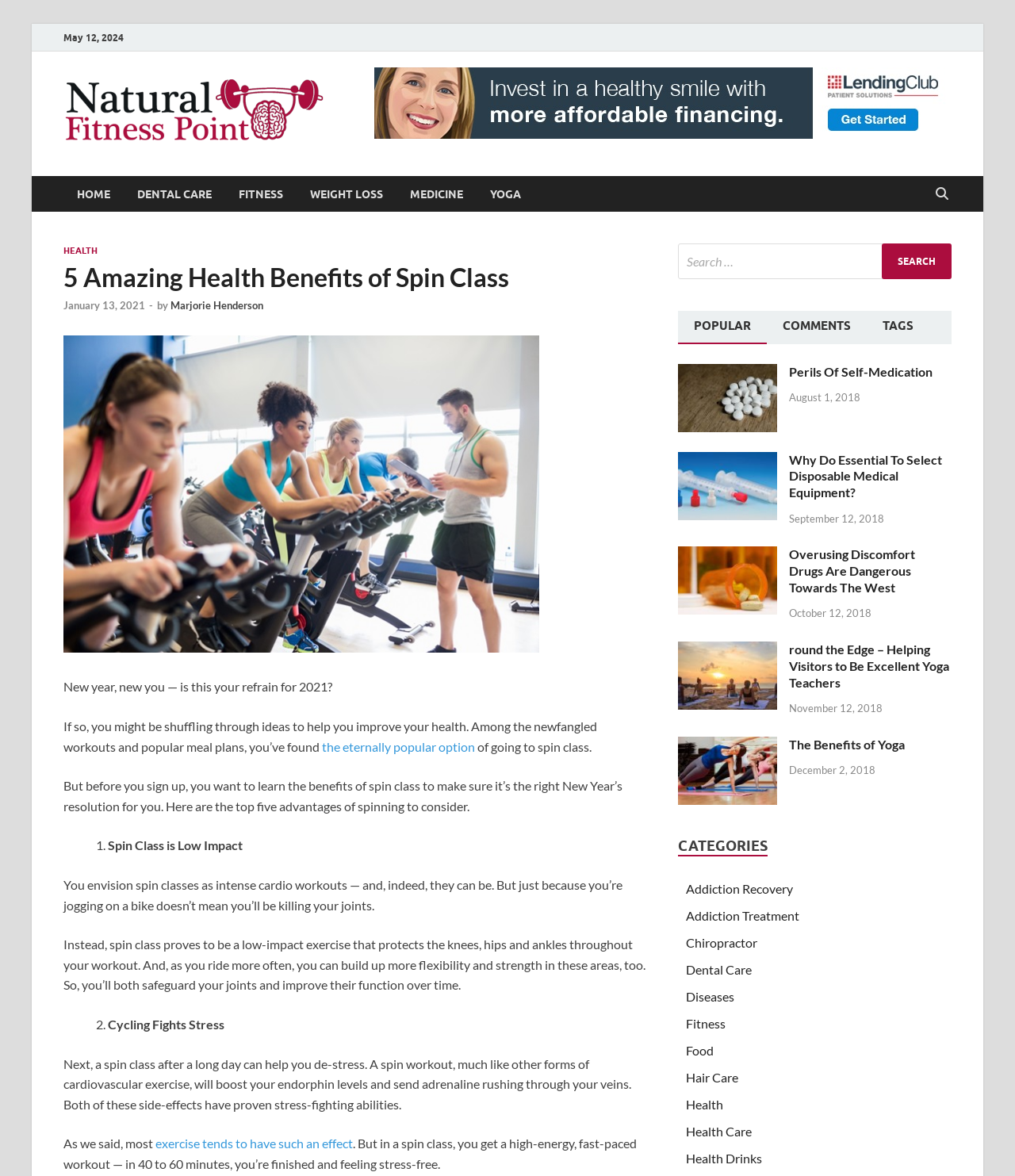Identify the bounding box coordinates of the clickable region to carry out the given instruction: "View the POPULAR tab".

[0.668, 0.264, 0.756, 0.292]